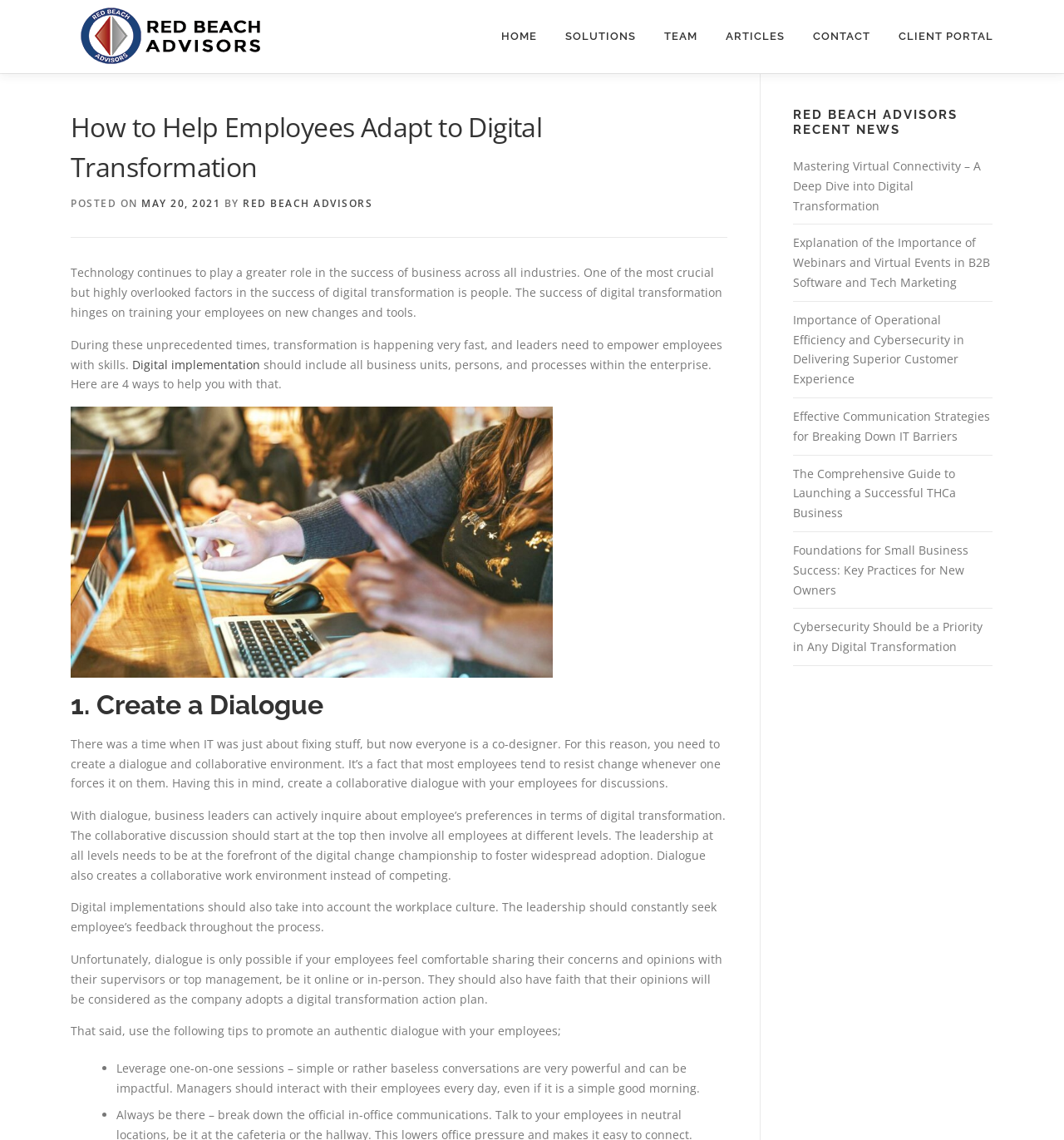Determine the bounding box for the UI element that matches this description: "alt="technology learning"".

[0.066, 0.579, 0.52, 0.593]